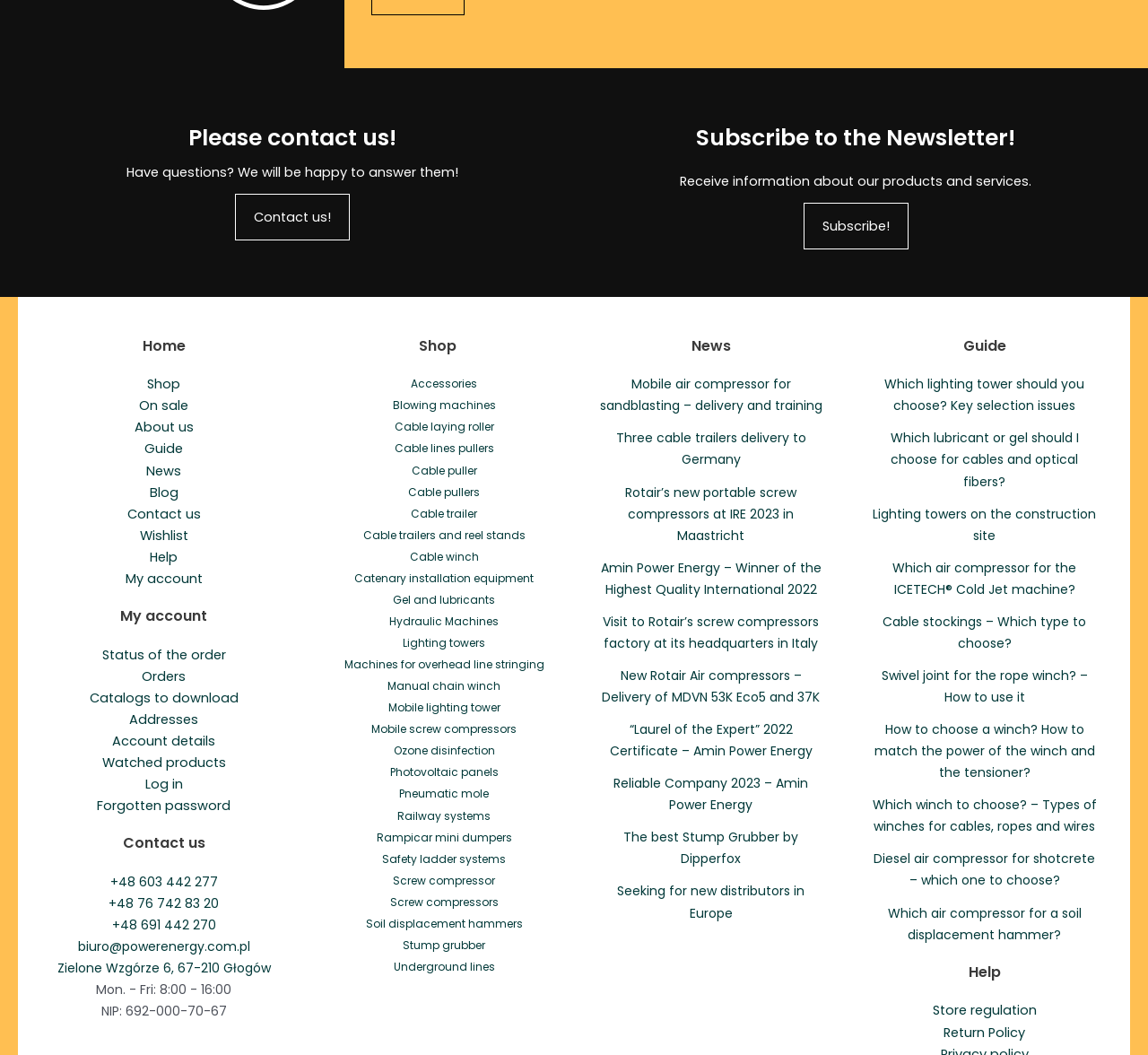Give the bounding box coordinates for the element described as: "Status of the order".

[0.089, 0.612, 0.196, 0.629]